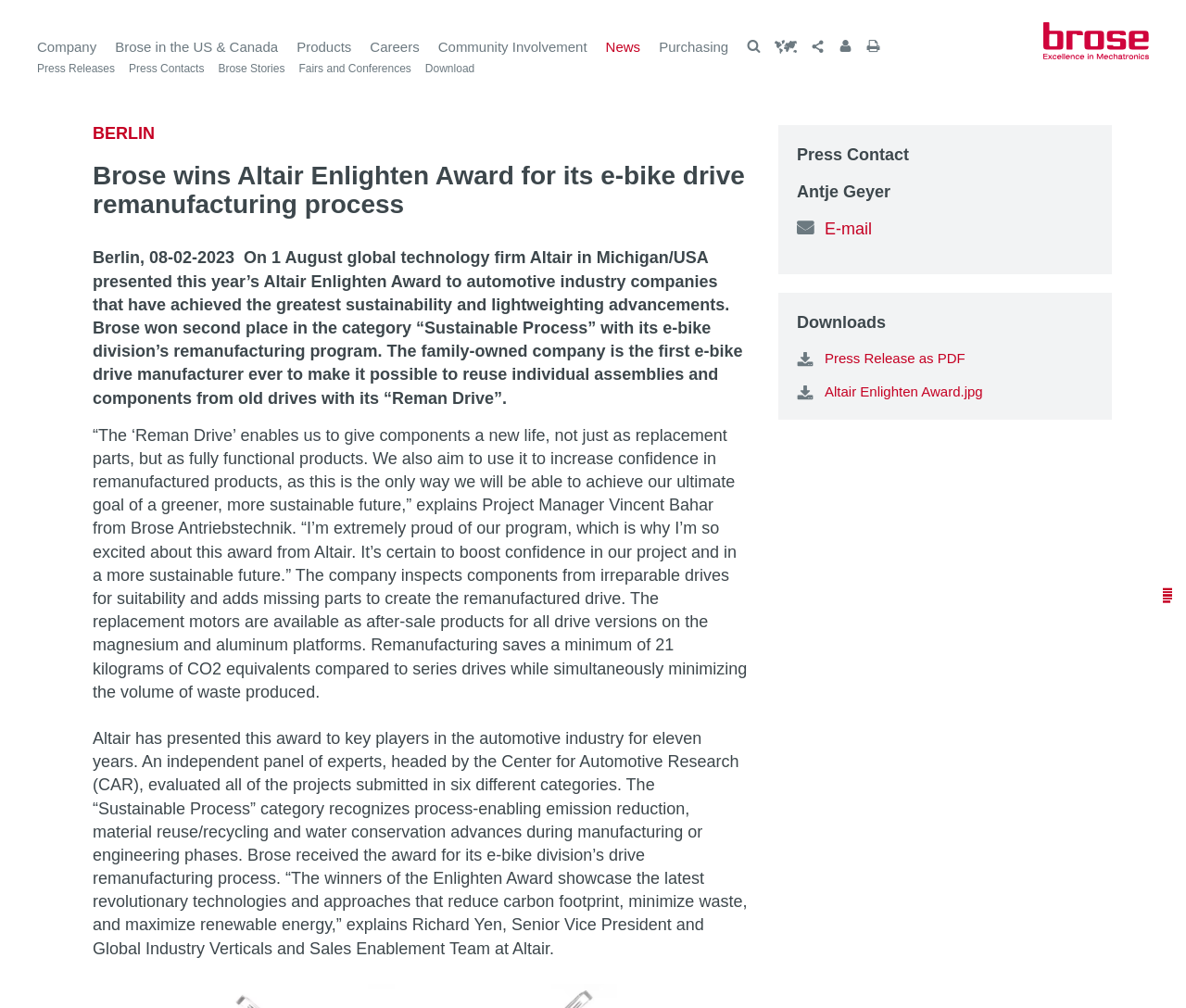Please identify the bounding box coordinates of the element's region that I should click in order to complete the following instruction: "Go to Company page". The bounding box coordinates consist of four float numbers between 0 and 1, i.e., [left, top, right, bottom].

[0.031, 0.037, 0.081, 0.056]